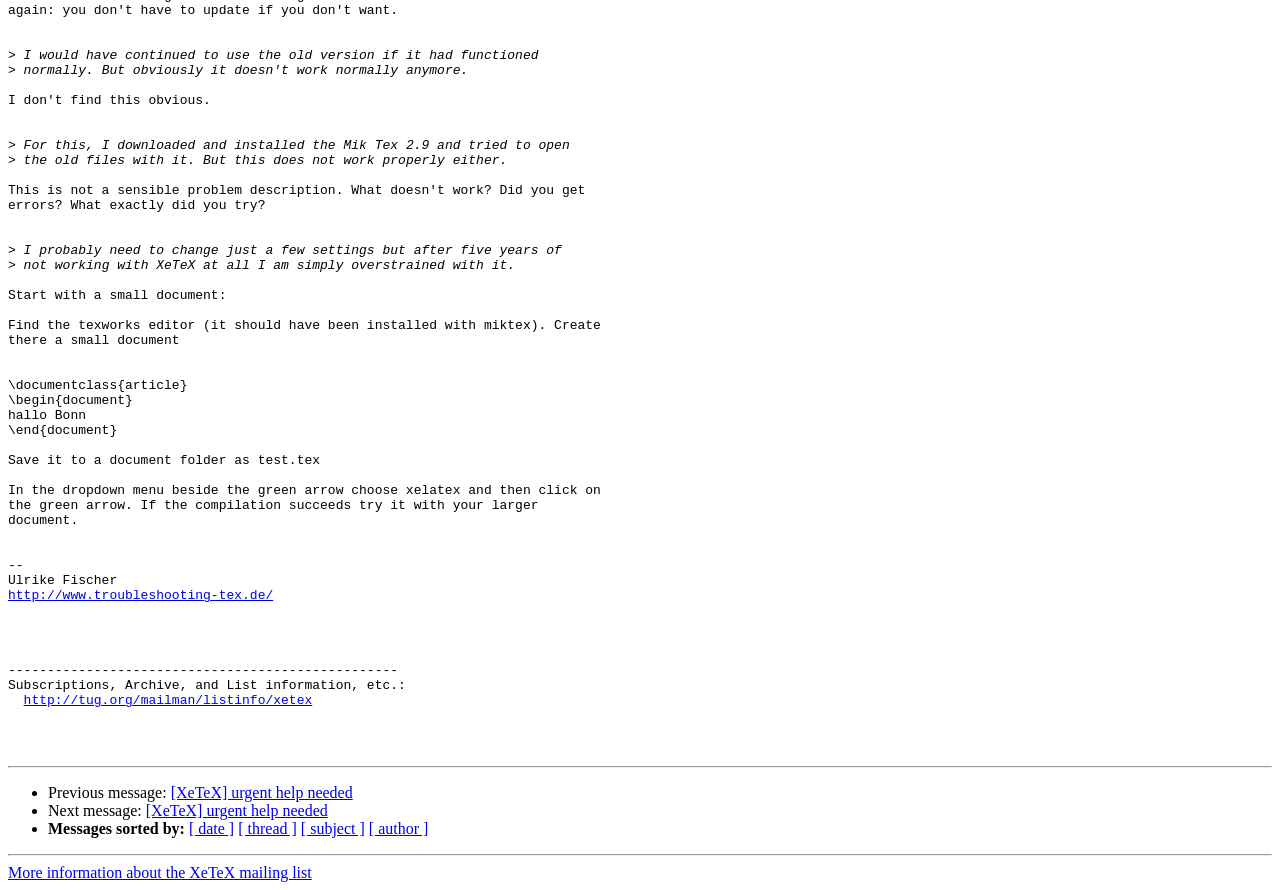Using the information shown in the image, answer the question with as much detail as possible: What is the suggested solution for the user's issue?

The suggested solution is to start with a small document, create a test.tex file, and try to compile it with XeLaTeX. If it succeeds, then try it with the larger document.